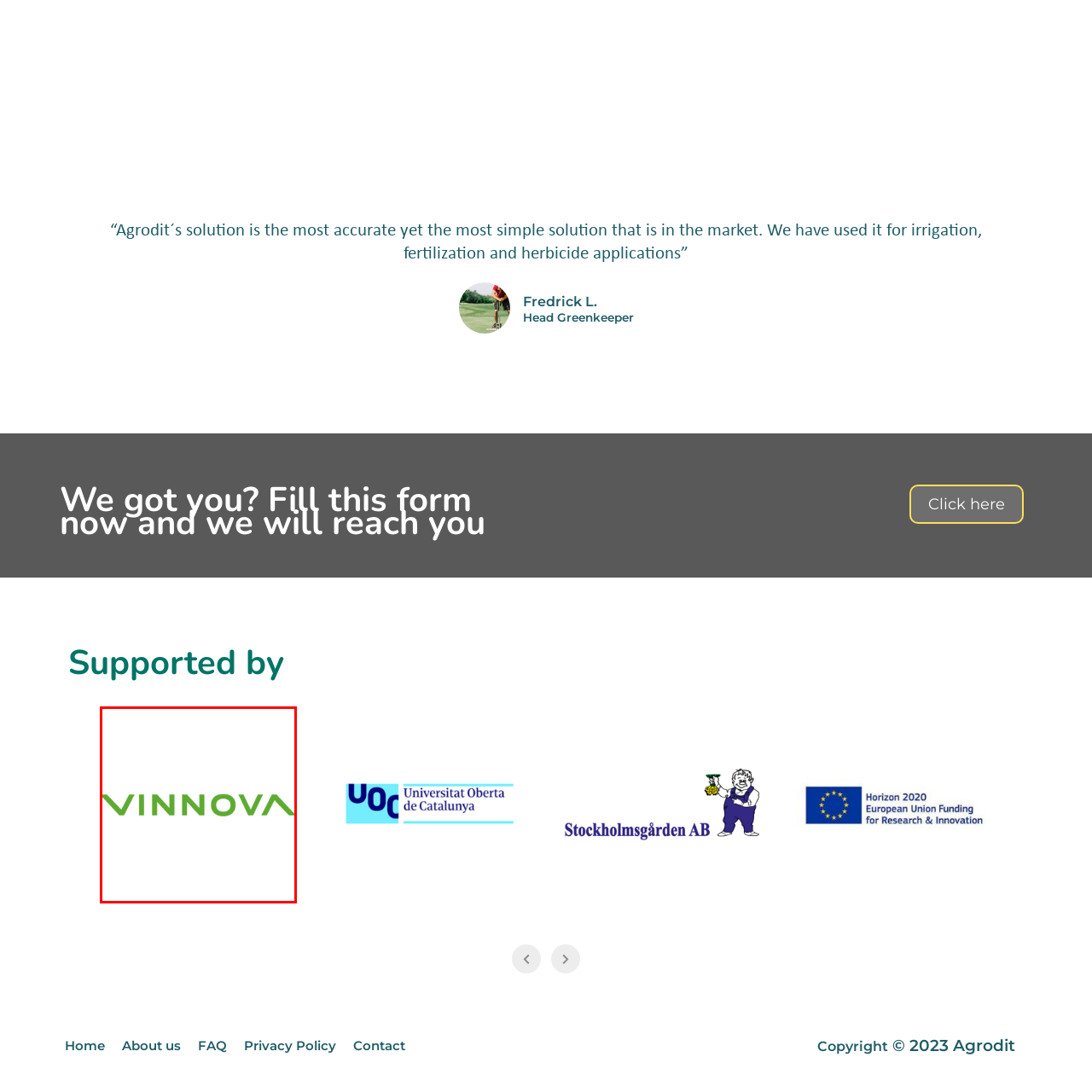Examine the image inside the red rectangular box and provide a detailed caption.

The image features the logo of "Vinnova," prominently displayed in a vibrant green color. The design is modern and clean, embodying a sense of innovation and growth. This logo represents a brand committed to supporting advancements and solutions in various sectors, emphasizing sustainability and efficiency, likely in line with the context provided in the text about Agrodit’s agricultural solutions. The association with such innovative practices highlights Vinnova's role in fostering development and improvement within the industry.